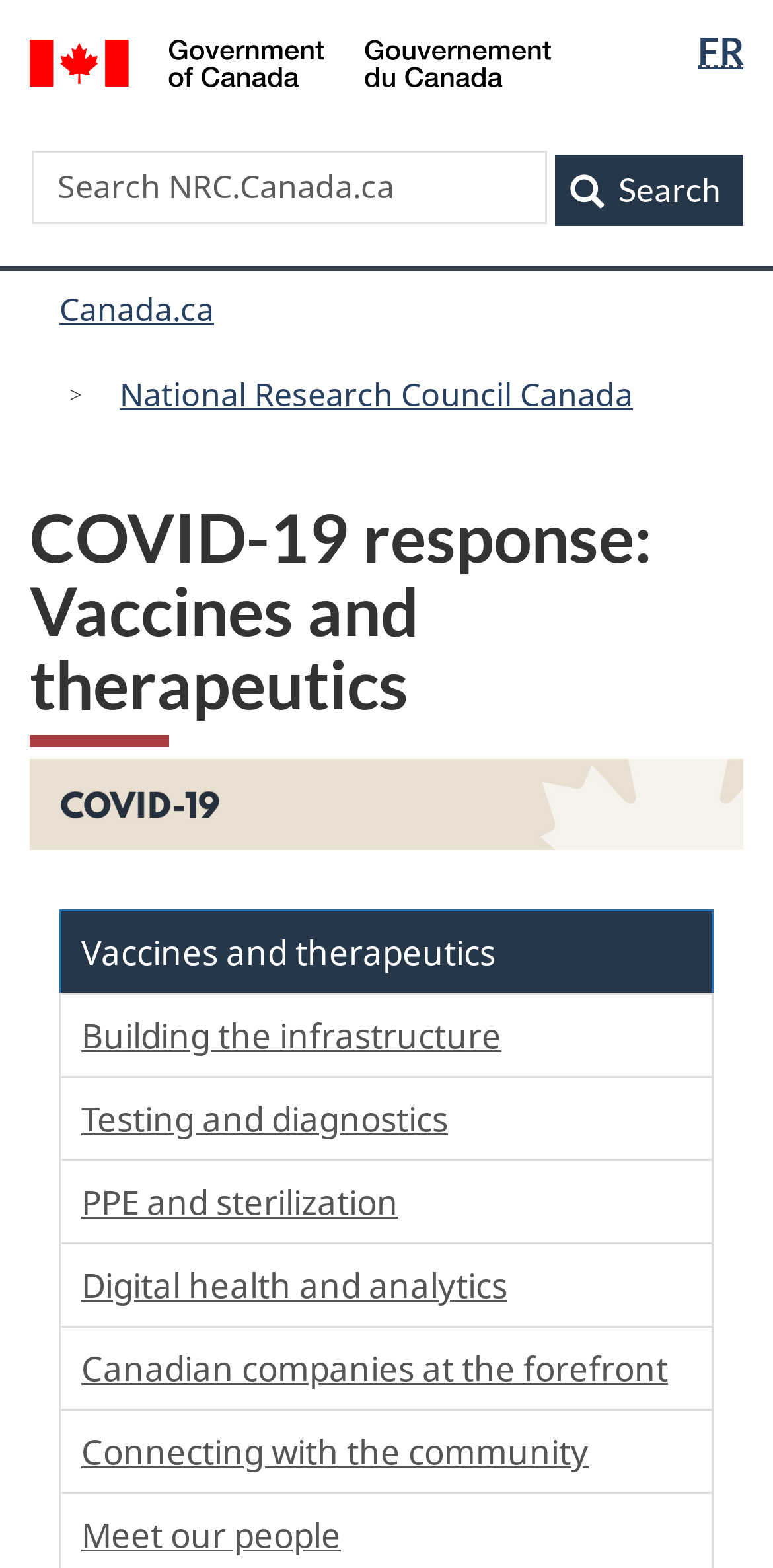Specify the bounding box coordinates of the element's area that should be clicked to execute the given instruction: "Go to Government of Canada website". The coordinates should be four float numbers between 0 and 1, i.e., [left, top, right, bottom].

[0.038, 0.013, 0.712, 0.064]